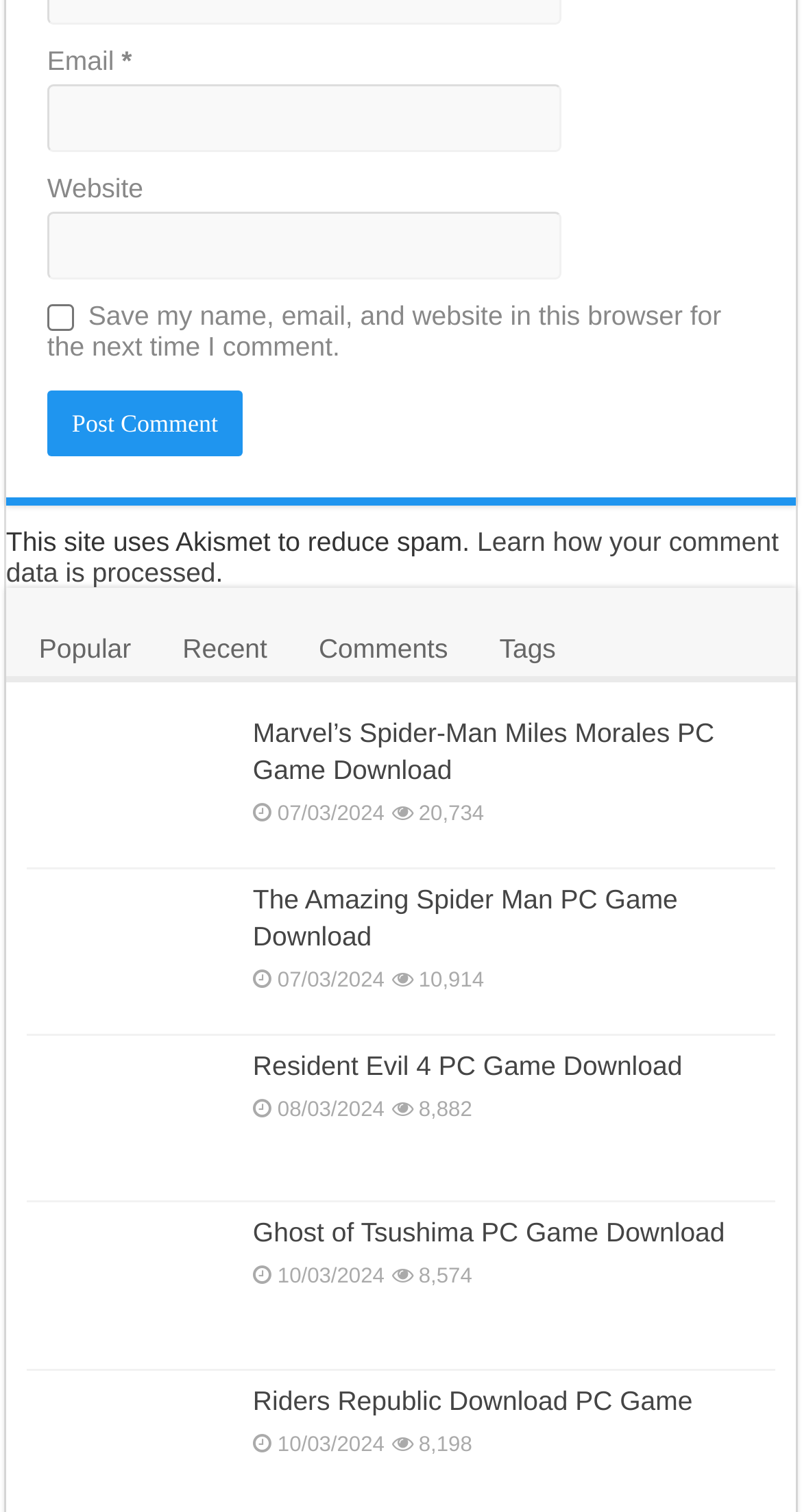Find the bounding box coordinates of the element to click in order to complete this instruction: "Click Post Comment". The bounding box coordinates must be four float numbers between 0 and 1, denoted as [left, top, right, bottom].

[0.059, 0.258, 0.302, 0.302]